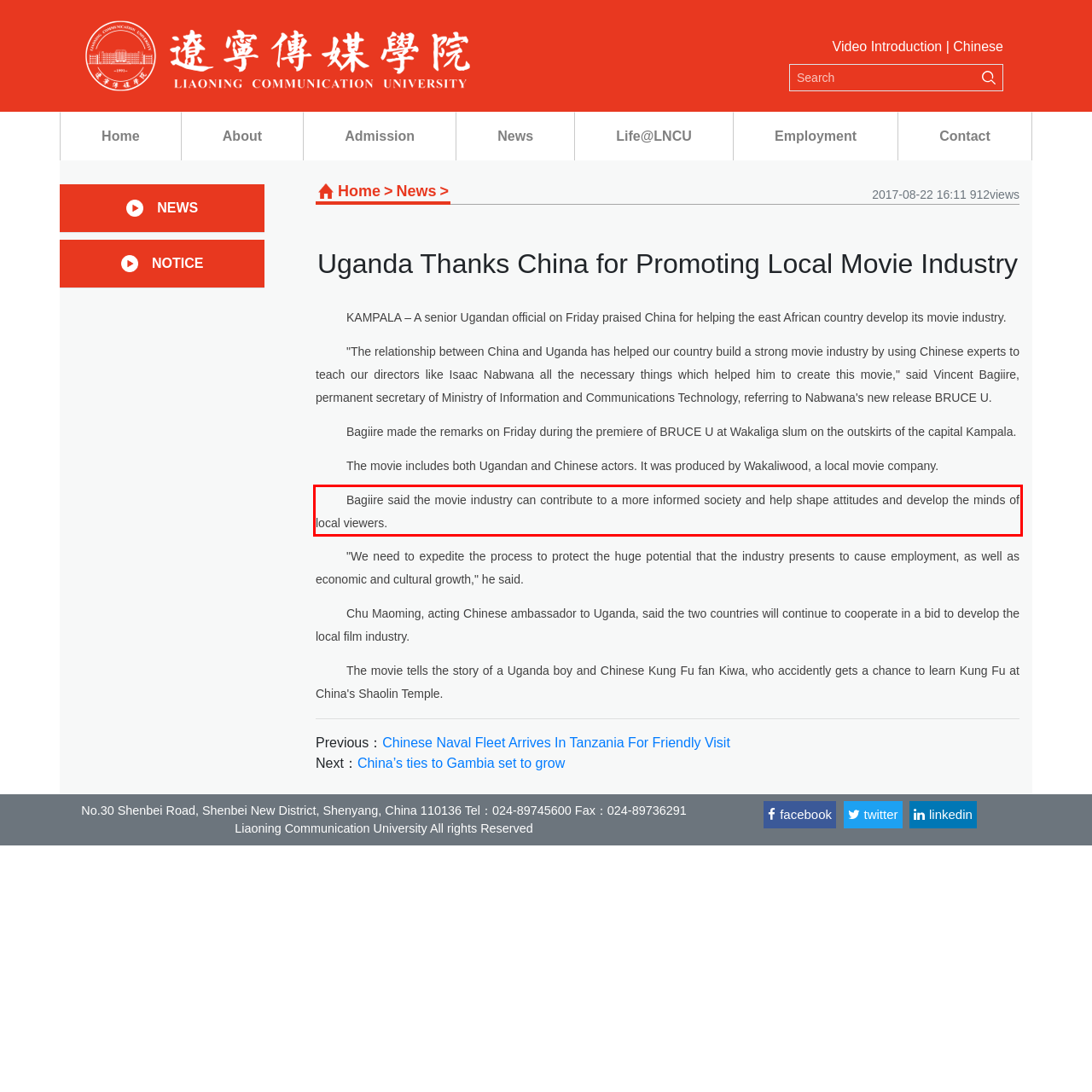Given a screenshot of a webpage with a red bounding box, please identify and retrieve the text inside the red rectangle.

Bagiire said the movie industry can contribute to a more informed society and help shape attitudes and develop the minds of local viewers.